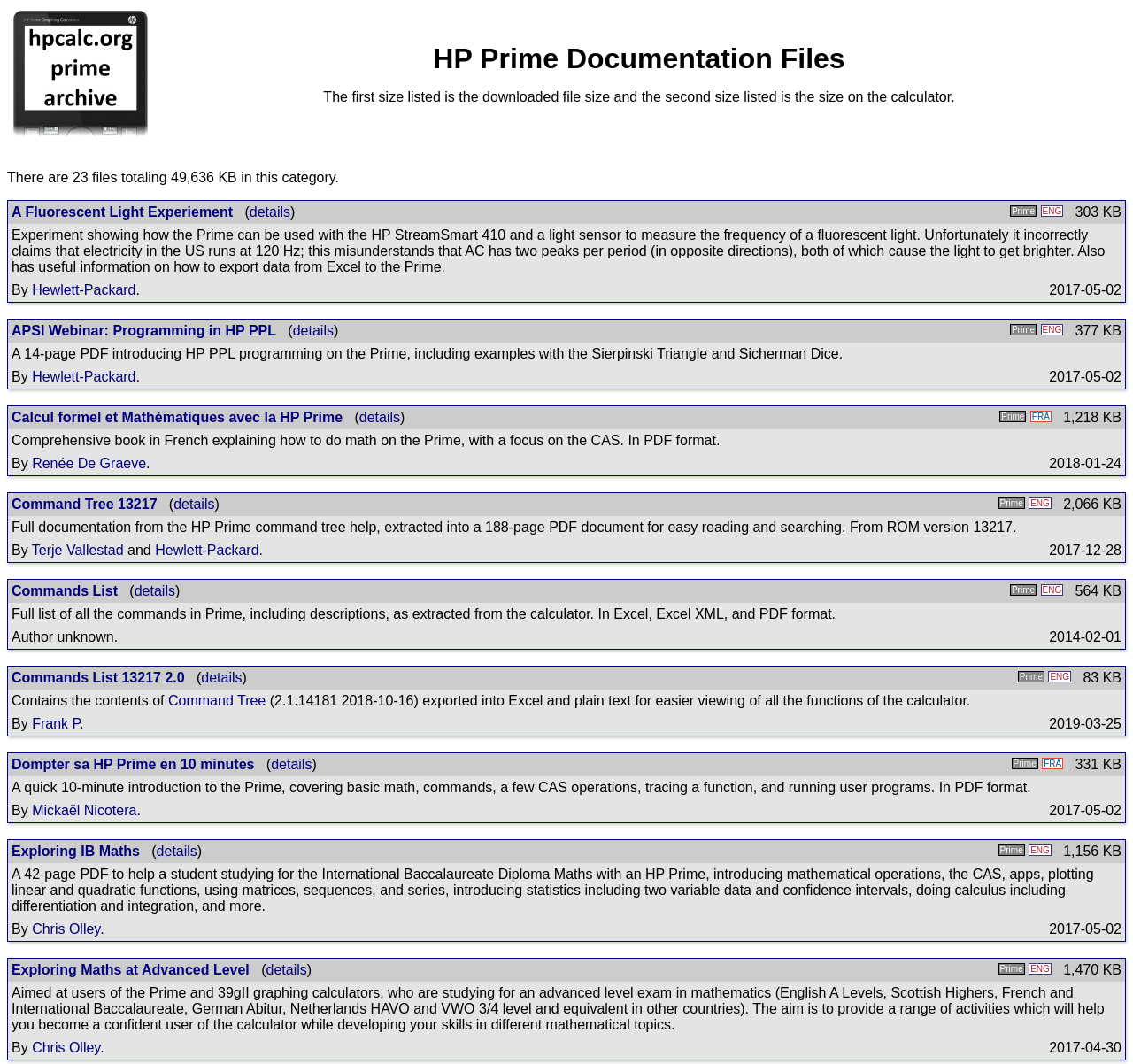Locate the bounding box coordinates of the element that needs to be clicked to carry out the instruction: "download A Fluorescent Light Experiement file". The coordinates should be given as four float numbers ranging from 0 to 1, i.e., [left, top, right, bottom].

[0.891, 0.193, 0.915, 0.204]